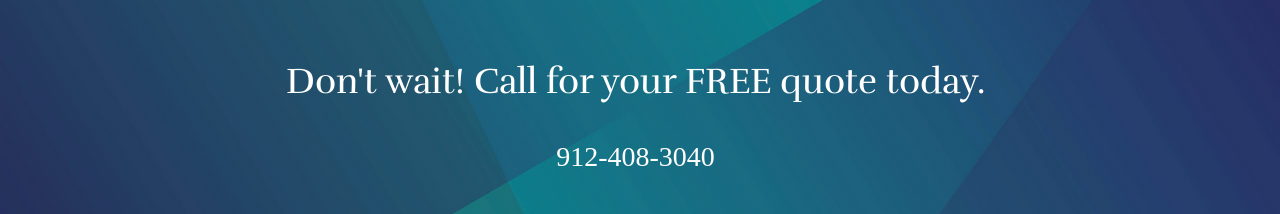What is the tone conveyed by the message in the image?
Using the screenshot, give a one-word or short phrase answer.

Sense of urgency